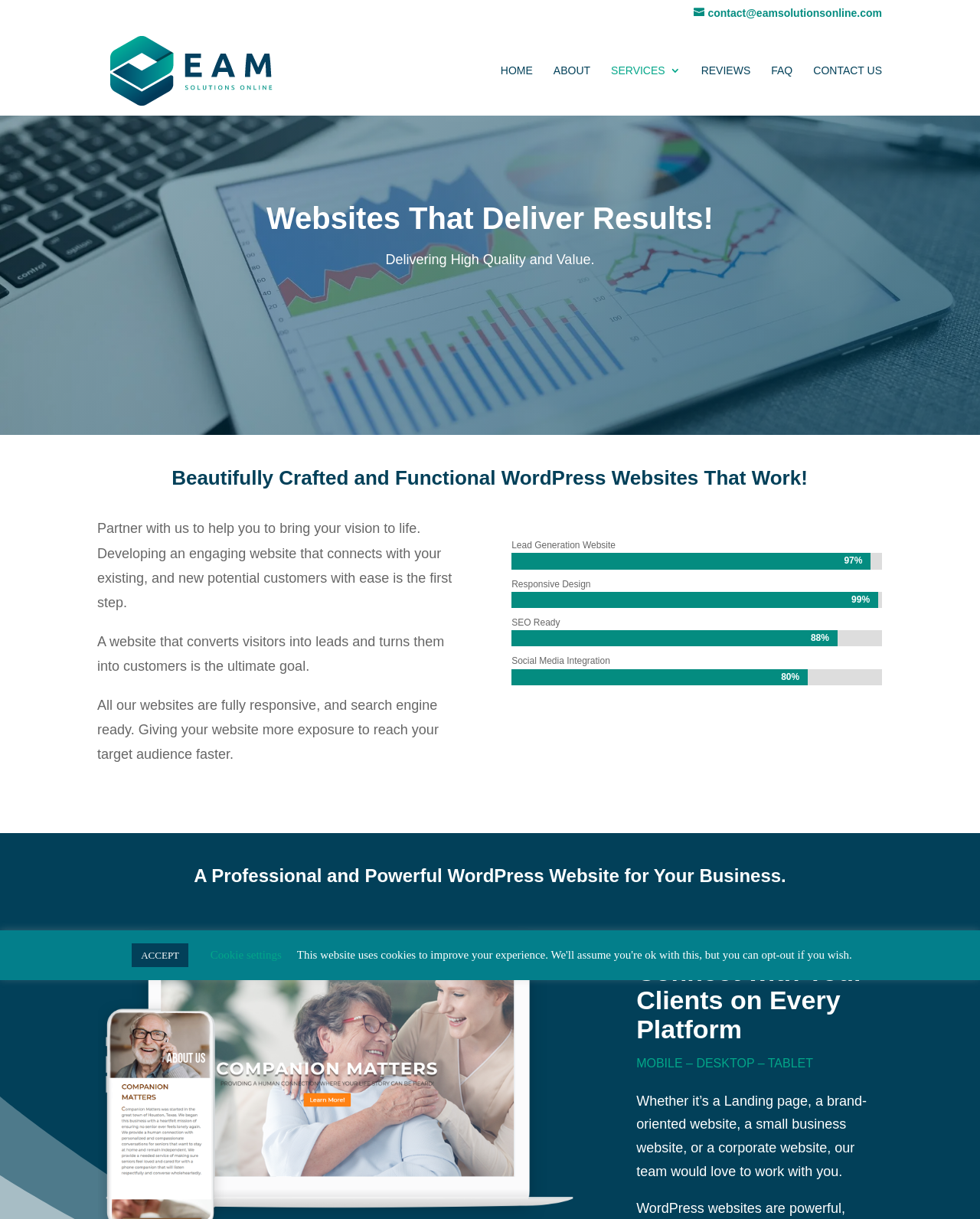Show the bounding box coordinates for the element that needs to be clicked to execute the following instruction: "go to home page". Provide the coordinates in the form of four float numbers between 0 and 1, i.e., [left, top, right, bottom].

[0.511, 0.053, 0.544, 0.095]